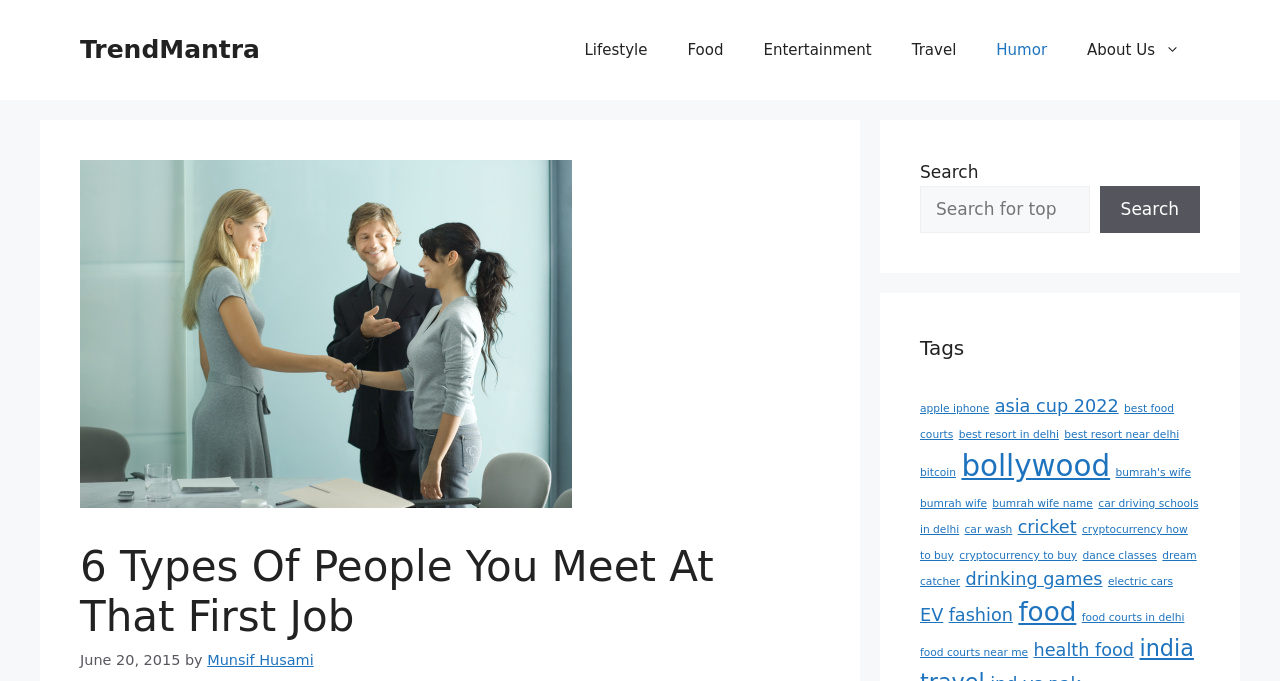Show the bounding box coordinates for the element that needs to be clicked to execute the following instruction: "Call the clinic". Provide the coordinates in the form of four float numbers between 0 and 1, i.e., [left, top, right, bottom].

None